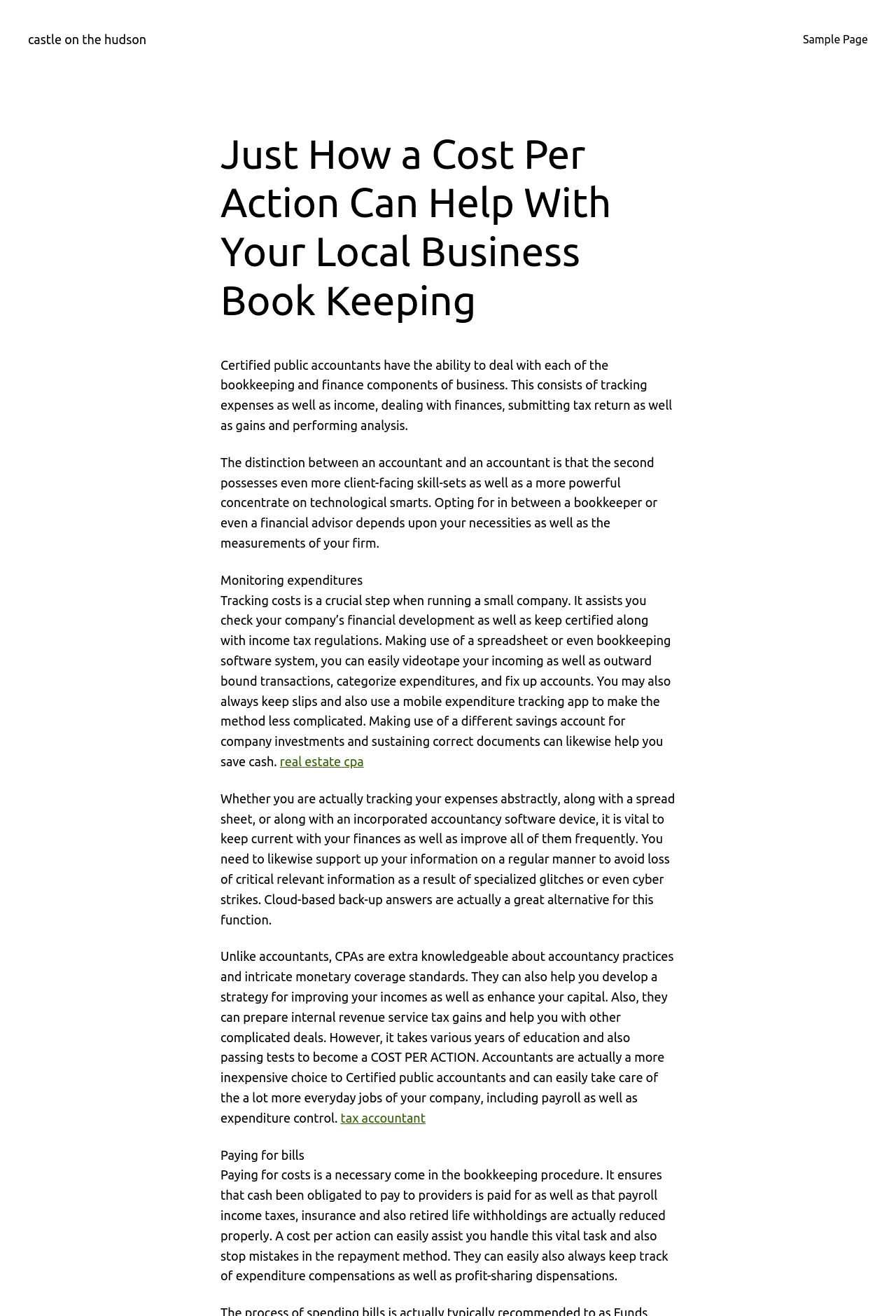Use the details in the image to answer the question thoroughly: 
What is the importance of backing up financial data?

According to the webpage, it is vital to back up financial data regularly to avoid loss of critical information due to technical glitches or cyber attacks. This can be achieved through cloud-based backup solutions, which provide a secure and reliable way to store financial data.